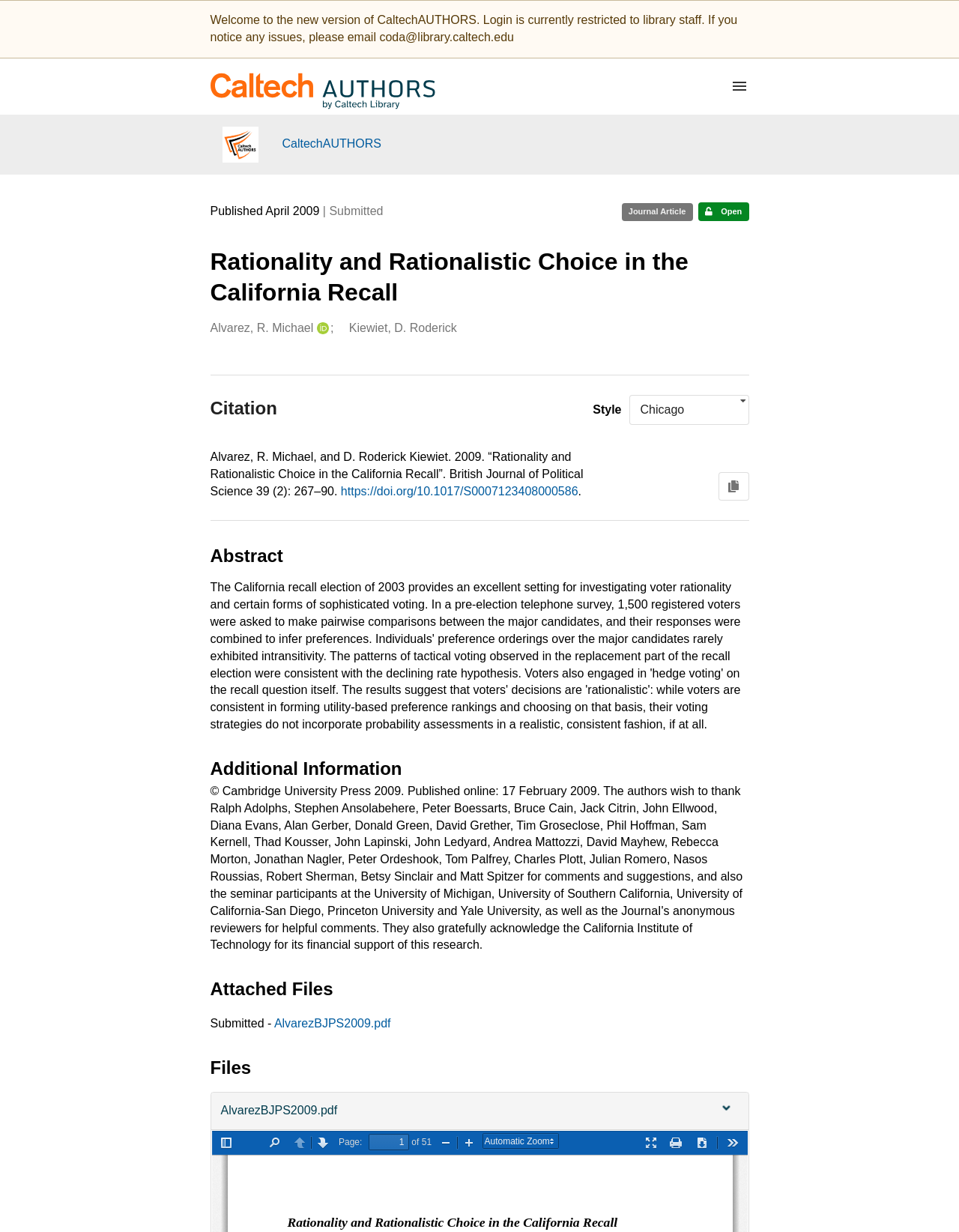Identify the bounding box coordinates of the clickable section necessary to follow the following instruction: "Download the attached file". The coordinates should be presented as four float numbers from 0 to 1, i.e., [left, top, right, bottom].

[0.286, 0.826, 0.407, 0.836]